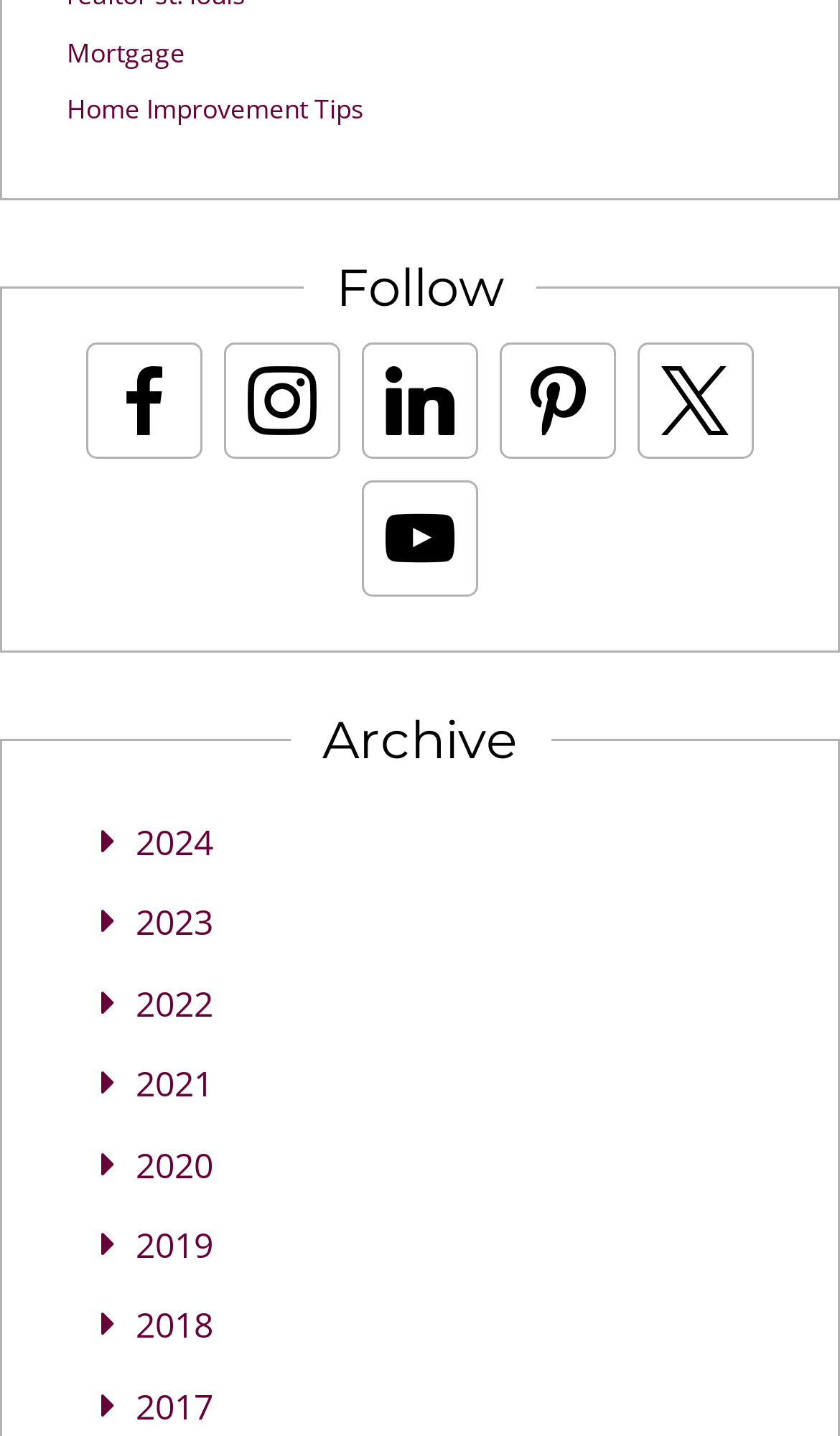How many social media platforms are linked on the webpage?
Based on the screenshot, answer the question with a single word or phrase.

5